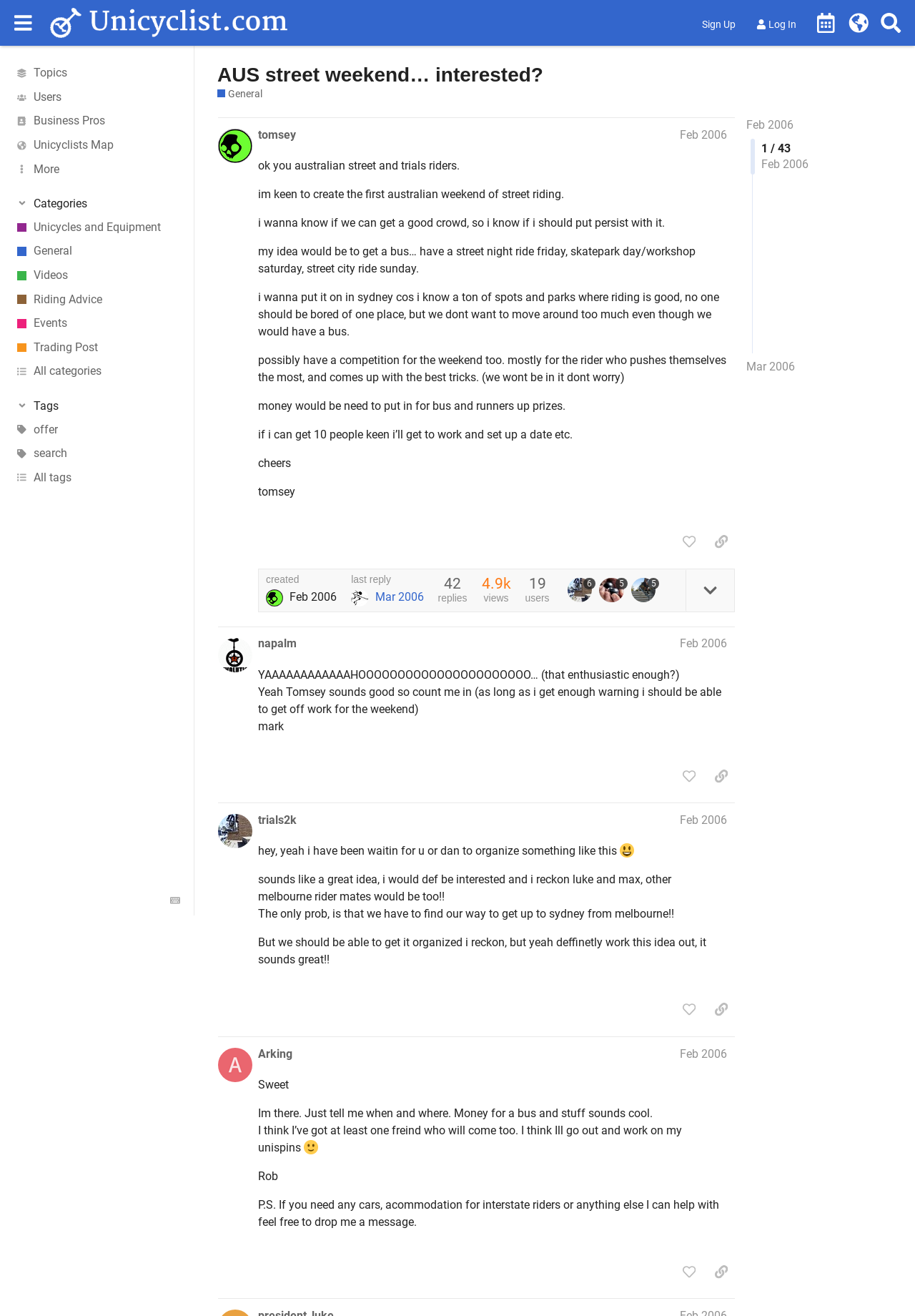Pinpoint the bounding box coordinates of the clickable element needed to complete the instruction: "View the 'Unicycle Calendar'". The coordinates should be provided as four float numbers between 0 and 1: [left, top, right, bottom].

[0.885, 0.005, 0.921, 0.03]